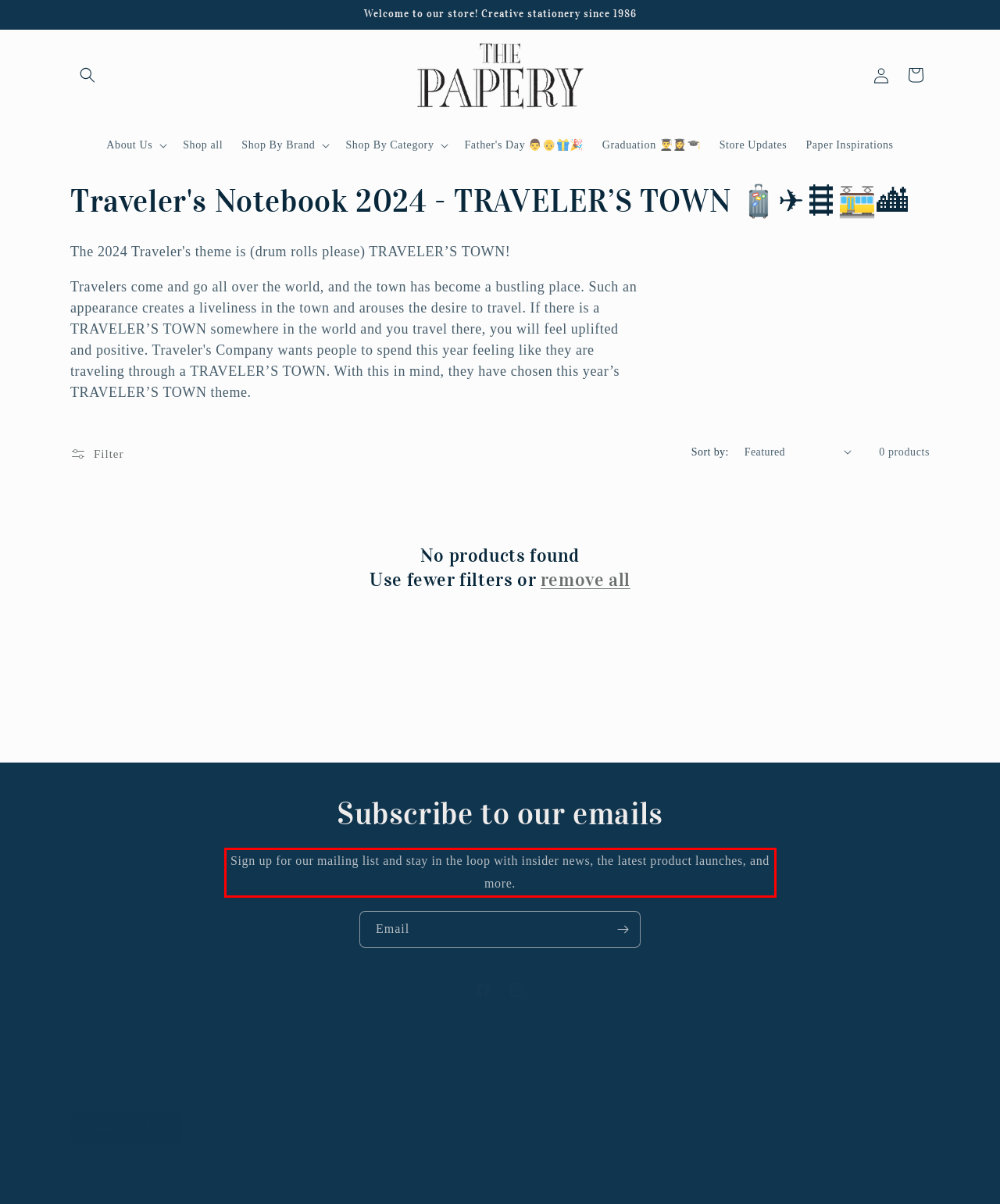Using the webpage screenshot, recognize and capture the text within the red bounding box.

Sign up for our mailing list and stay in the loop with insider news, the latest product launches, and more.